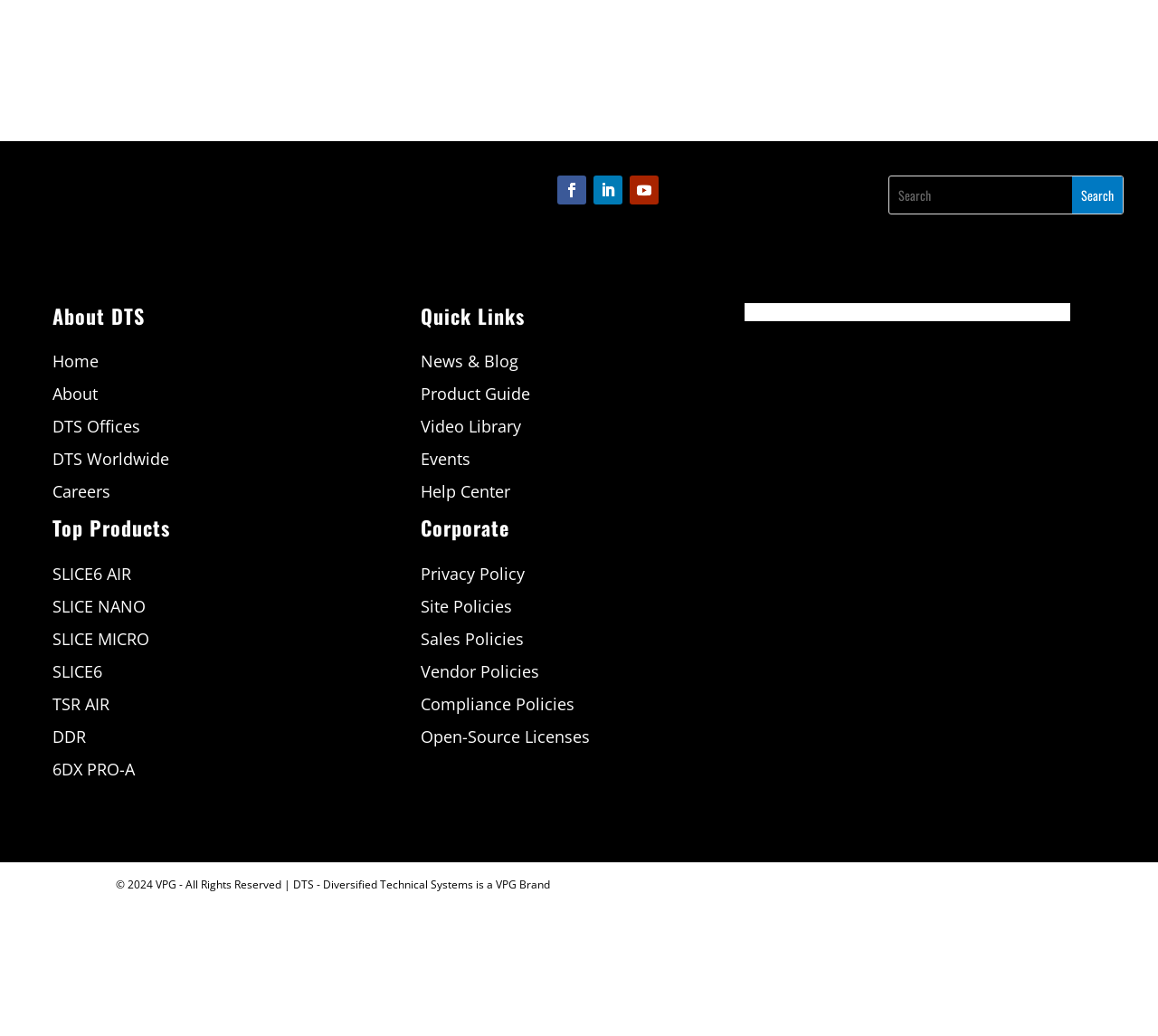Please find the bounding box coordinates of the section that needs to be clicked to achieve this instruction: "Read the privacy policy".

[0.363, 0.543, 0.453, 0.564]